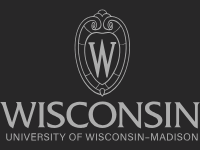What is written beneath the emblem?
Please provide a comprehensive answer based on the visual information in the image.

The words 'WISCONSIN' and 'UNIVERSITY OF WISCONSIN-MADISON' are presented in a bold, elegant font beneath the emblem, emphasizing the institution's identity.